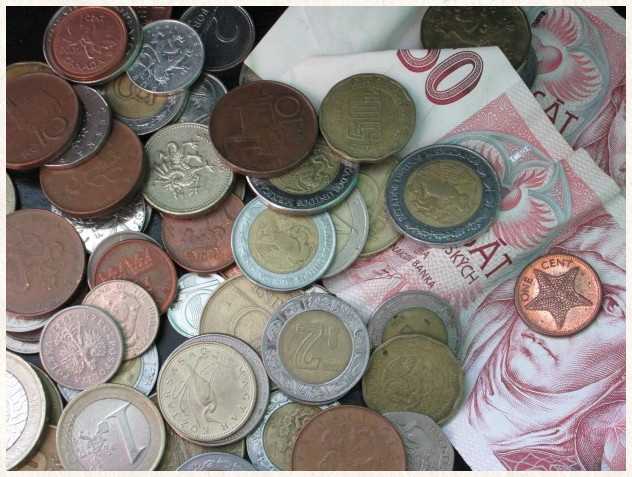Based on the image, please respond to the question with as much detail as possible:
What is the dominant banknote in the background?

The caption states that the dominant note in the background appears to be of high value, illustrated with vibrant colors and detailed engravings.